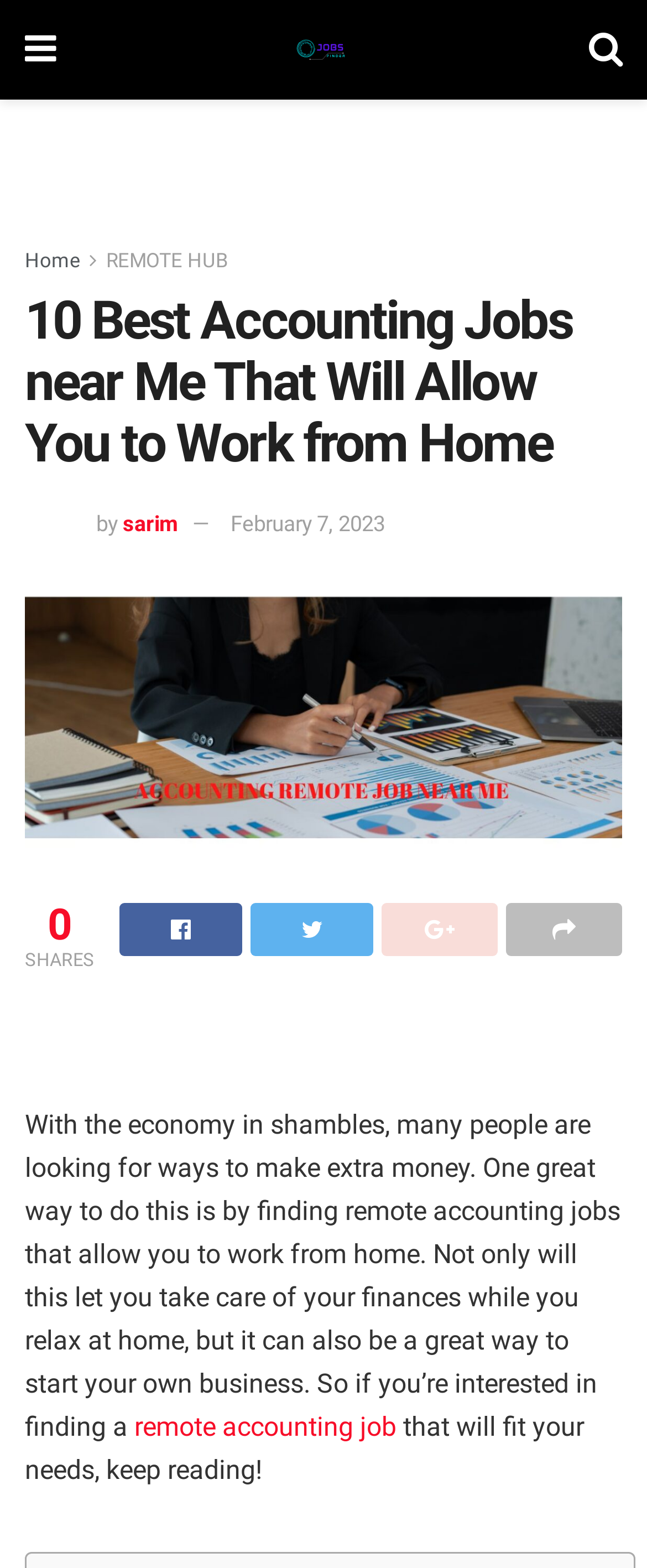Locate the UI element described as follows: "February 7, 2023". Return the bounding box coordinates as four float numbers between 0 and 1 in the order [left, top, right, bottom].

[0.356, 0.326, 0.595, 0.341]